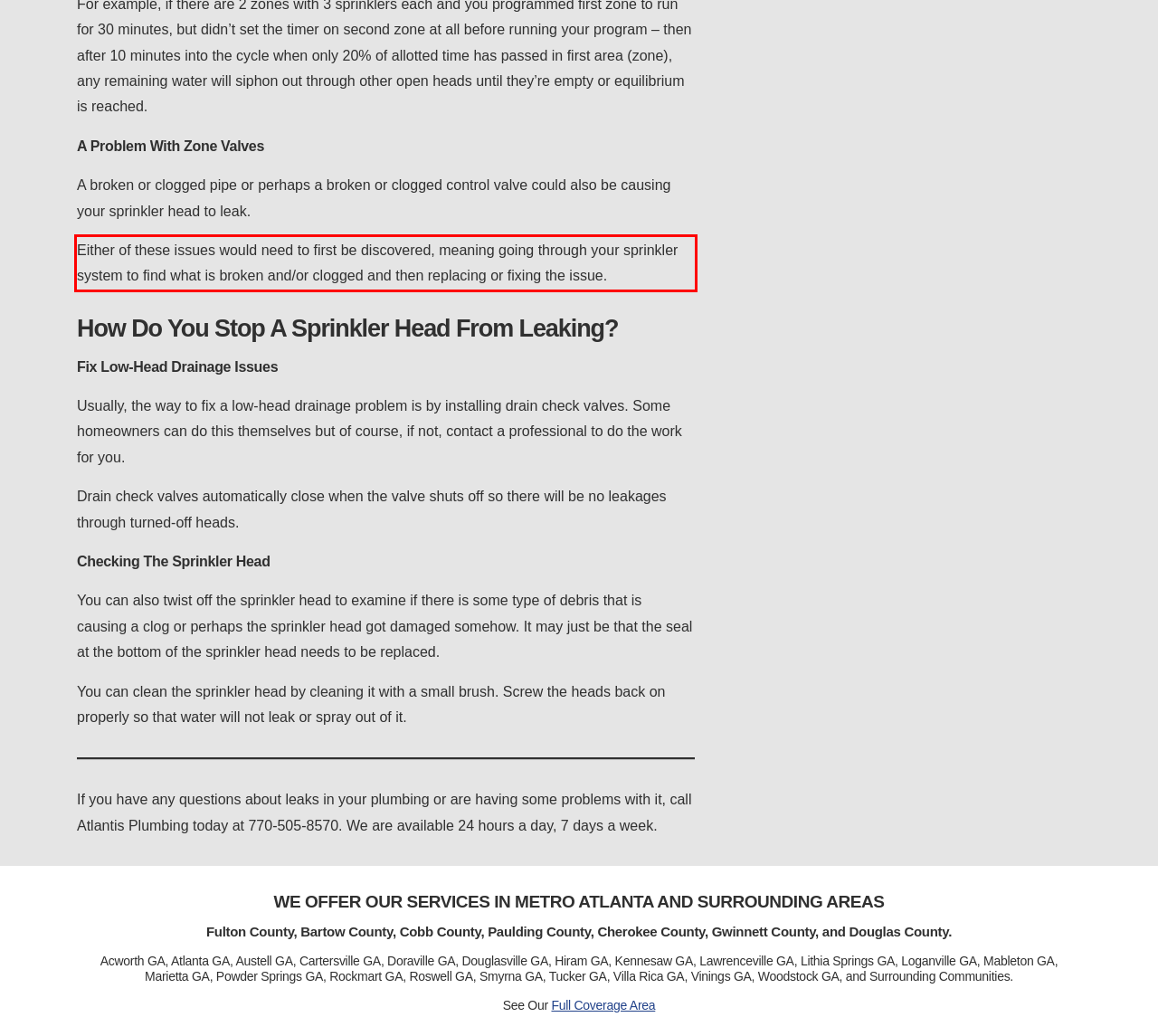Analyze the webpage screenshot and use OCR to recognize the text content in the red bounding box.

Either of these issues would need to first be discovered, meaning going through your sprinkler system to find what is broken and/or clogged and then replacing or fixing the issue.